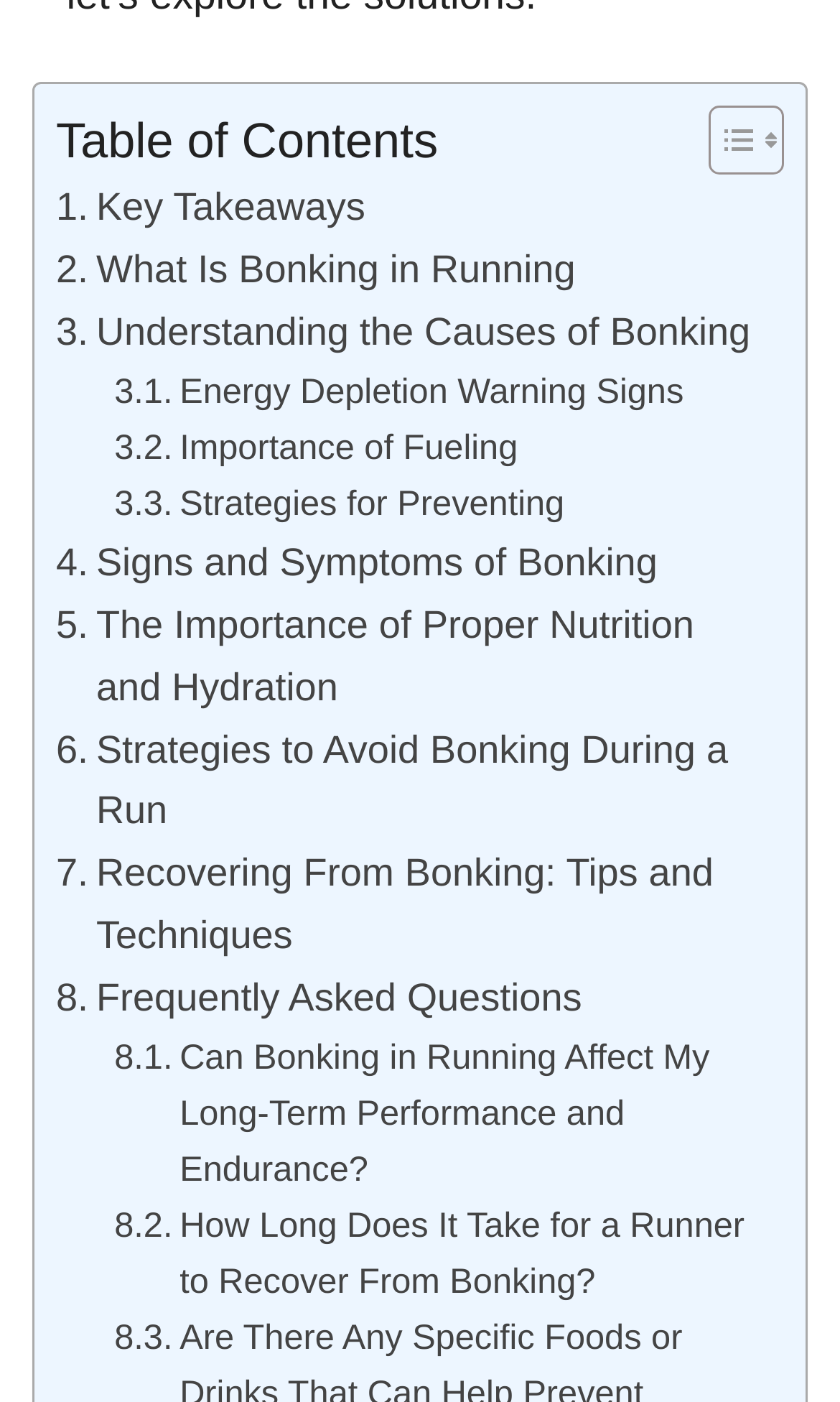Please locate the bounding box coordinates of the element's region that needs to be clicked to follow the instruction: "Read 'What Is Bonking in Running'". The bounding box coordinates should be provided as four float numbers between 0 and 1, i.e., [left, top, right, bottom].

[0.067, 0.171, 0.685, 0.215]